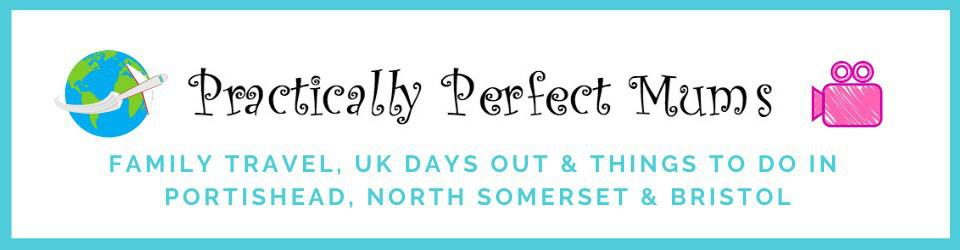Offer an in-depth description of the image.

The image serves as the header for the "Practically Perfect Mums" website, which focuses on family travel and activities in Portishead, North Somerset, and Bristol. The design features playful elements, including a globe and a film camera, alongside the whimsical text "Practically Perfect Mums." This eye-catching banner summarizes the site's mission to provide insights and ideas for family-friendly outings and experiences, making it a valuable resource for parents looking to explore the local area with their children. The vibrant color scheme enhances its inviting appeal, contributing to a welcoming atmosphere for visiting families.